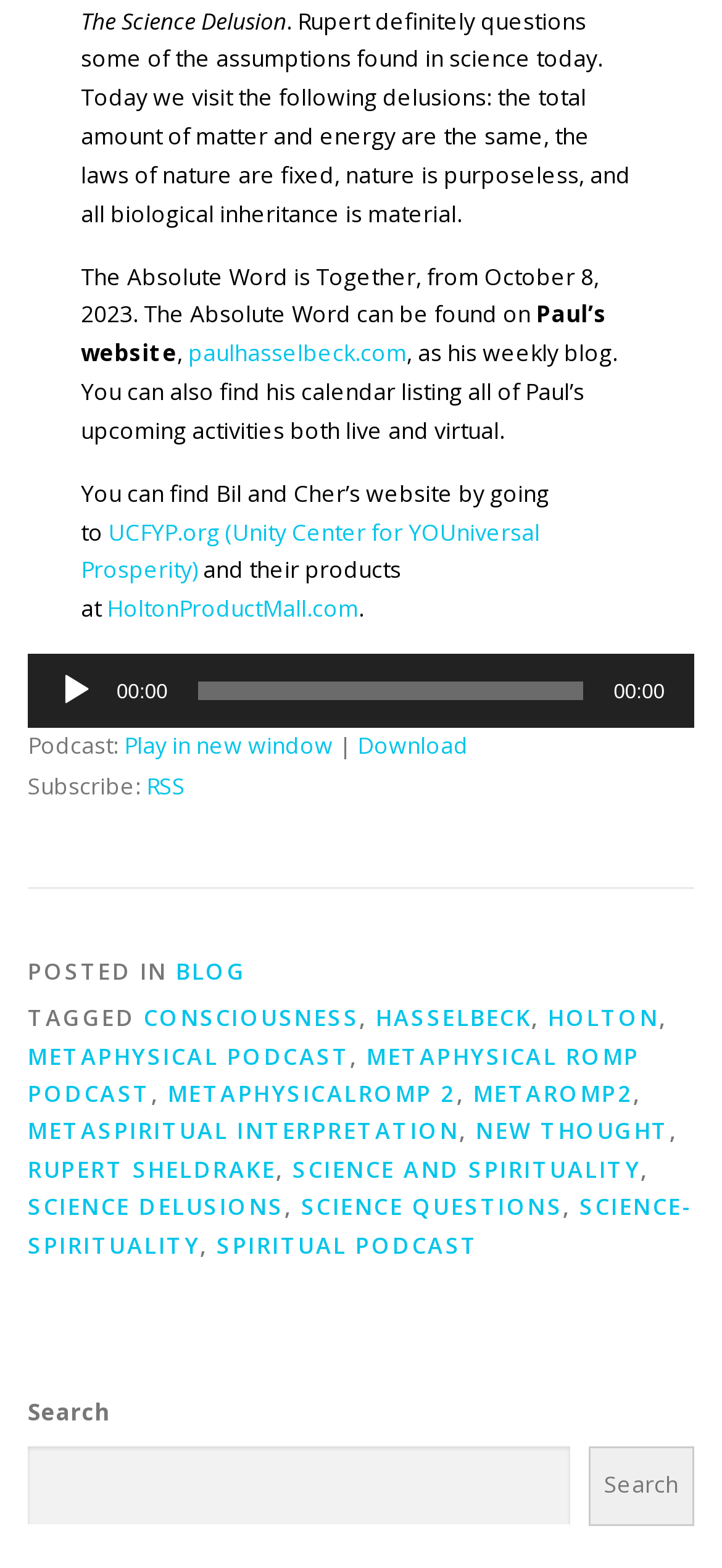Select the bounding box coordinates of the element I need to click to carry out the following instruction: "Download the podcast".

[0.495, 0.466, 0.649, 0.486]